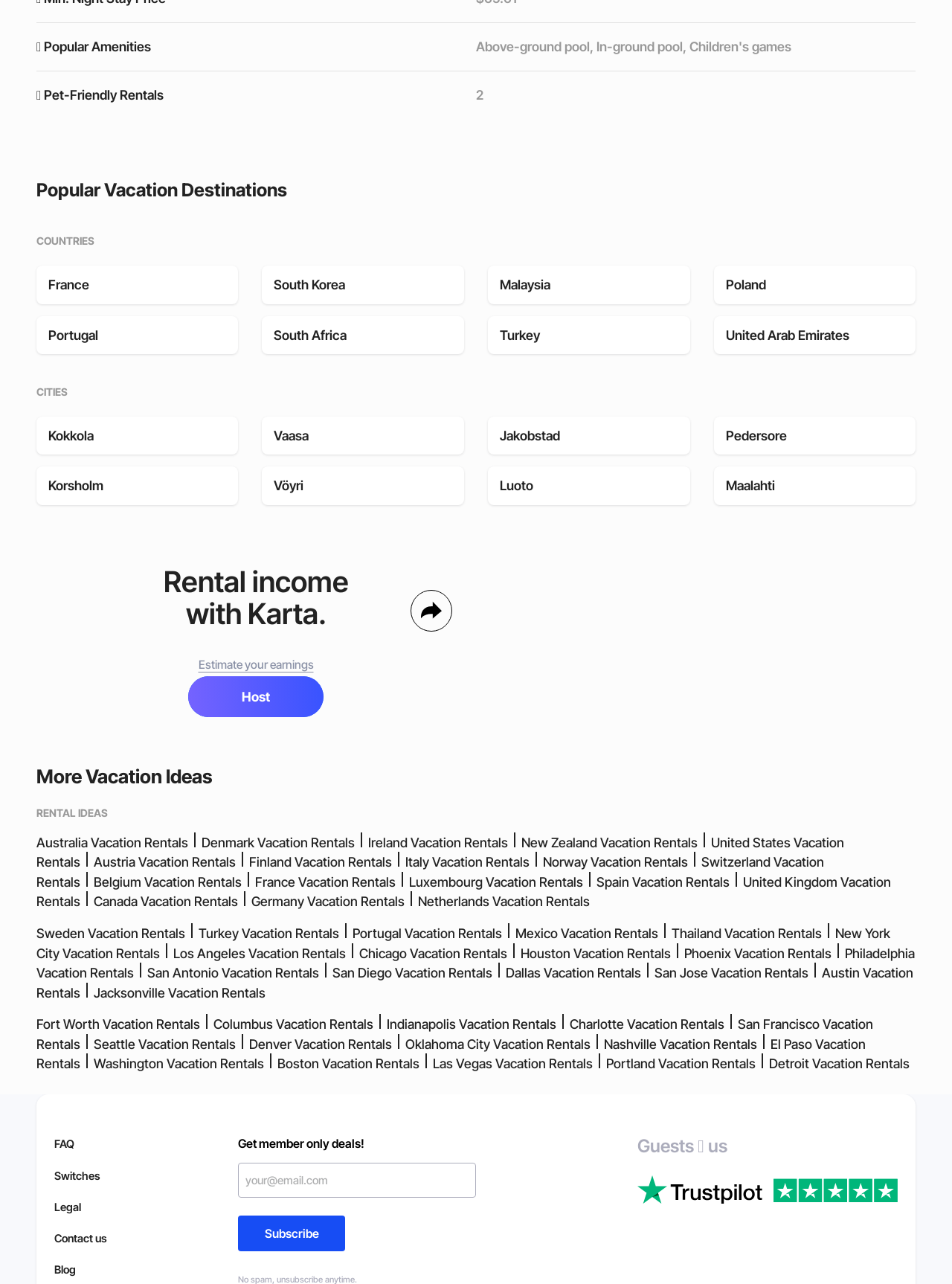Please specify the bounding box coordinates of the area that should be clicked to accomplish the following instruction: "Post a comment". The coordinates should consist of four float numbers between 0 and 1, i.e., [left, top, right, bottom].

None